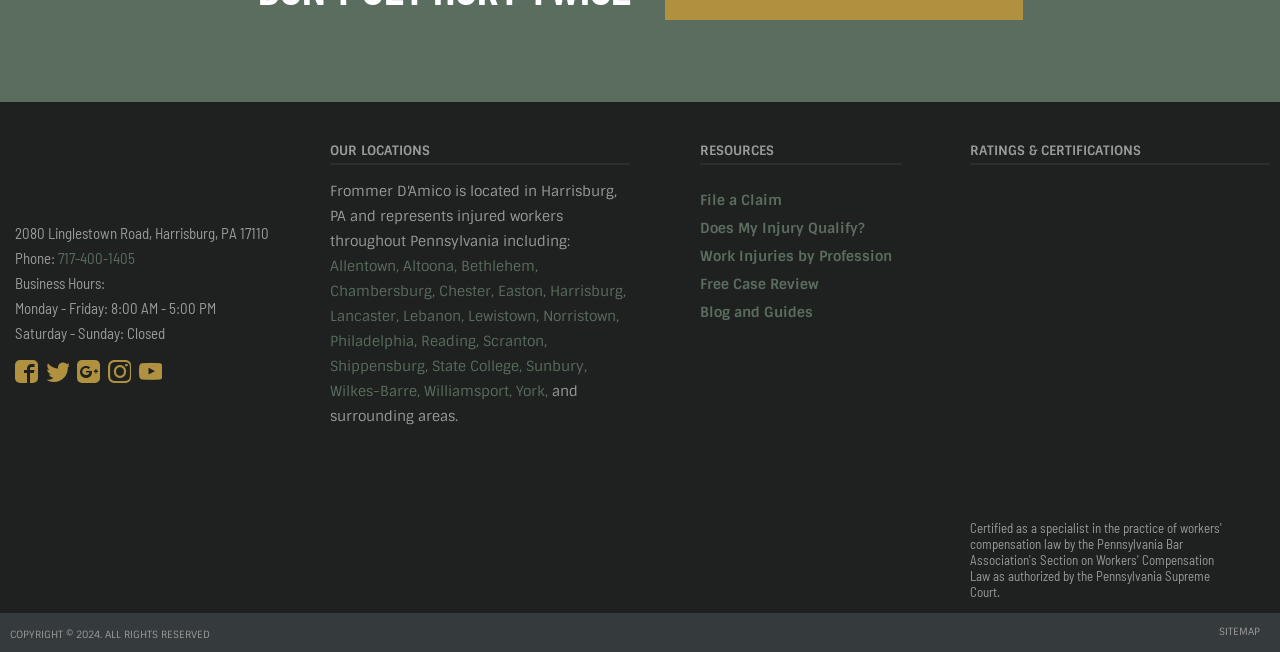Please give the bounding box coordinates of the area that should be clicked to fulfill the following instruction: "View Sitemap". The coordinates should be in the format of four float numbers from 0 to 1, i.e., [left, top, right, bottom].

[0.952, 0.964, 0.992, 0.976]